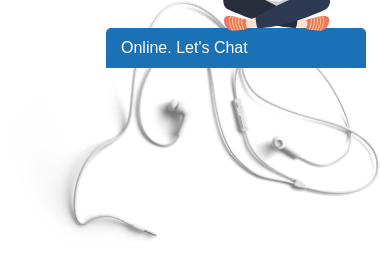Describe all the aspects of the image extensively.

The image features a pair of white headphones, symbolizing a connection to audio or communication. Above the headphones, there is a blue banner with the text "Online. Let's Chat," indicating availability for interaction or assistance, likely in a digital context. This visual suggests a friendly invitation for users to engage in conversation or seek help online, reflecting a modern, accessible approach to communication. The design elements work together to convey a sense of readiness and approachability, making it clear that support or dialogue is readily available.